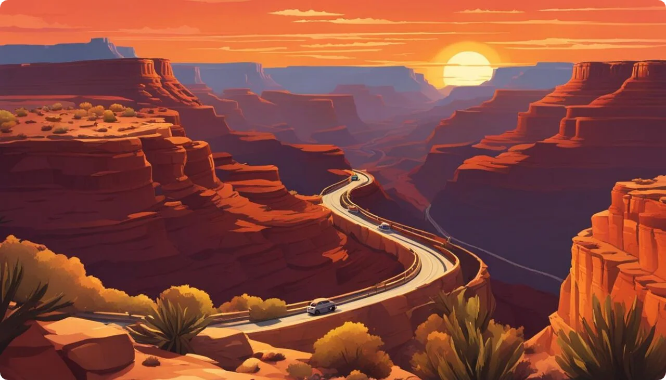Given the content of the image, can you provide a detailed answer to the question?
What is the dominant color of the rock formations?

The caption specifically mentions that the layers of rock formations are illuminated by the warm glow of the setting sun, creating a dramatic contrast with the deep shadows in the canyon, and that the rock formations are red and orange in color.